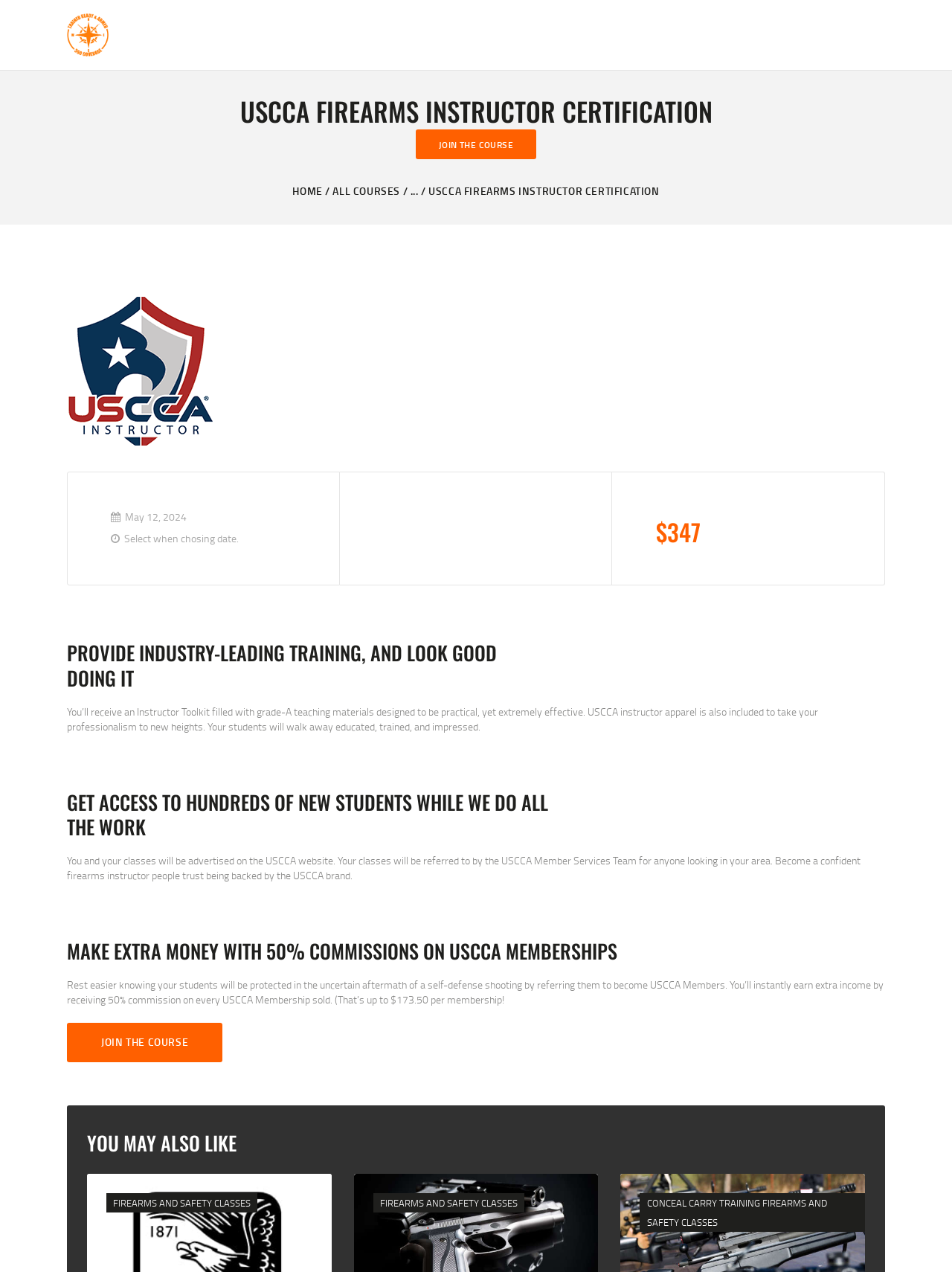Please provide a comprehensive answer to the question based on the screenshot: How will the USCCA promote the instructor's classes?

I determined the answer by reading the StaticText element which states that 'You and your classes will be advertised on the USCCA website', indicating how the USCCA will promote the instructor's classes.